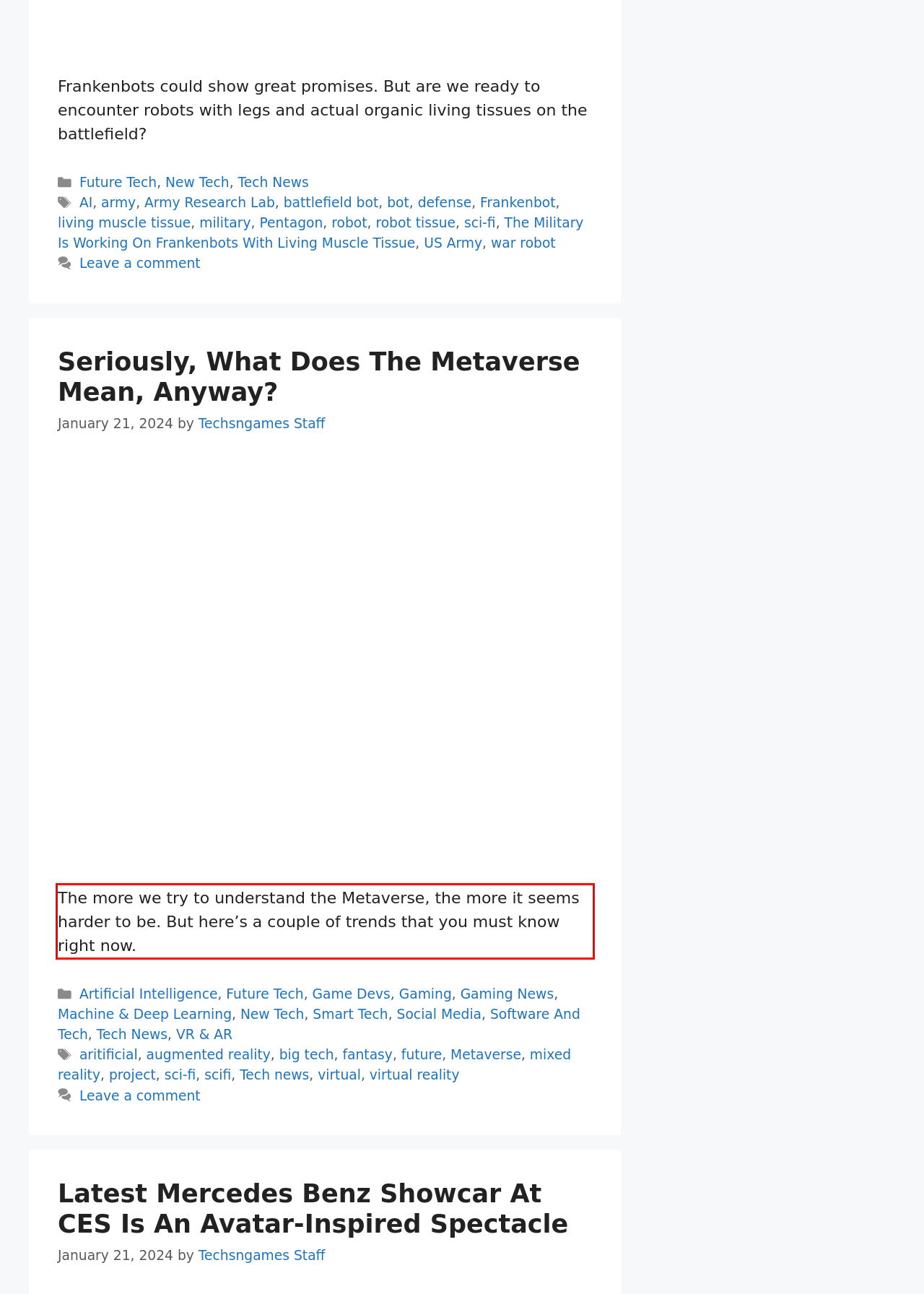You are provided with a screenshot of a webpage that includes a UI element enclosed in a red rectangle. Extract the text content inside this red rectangle.

The more we try to understand the Metaverse, the more it seems harder to be. But here’s a couple of trends that you must know right now.